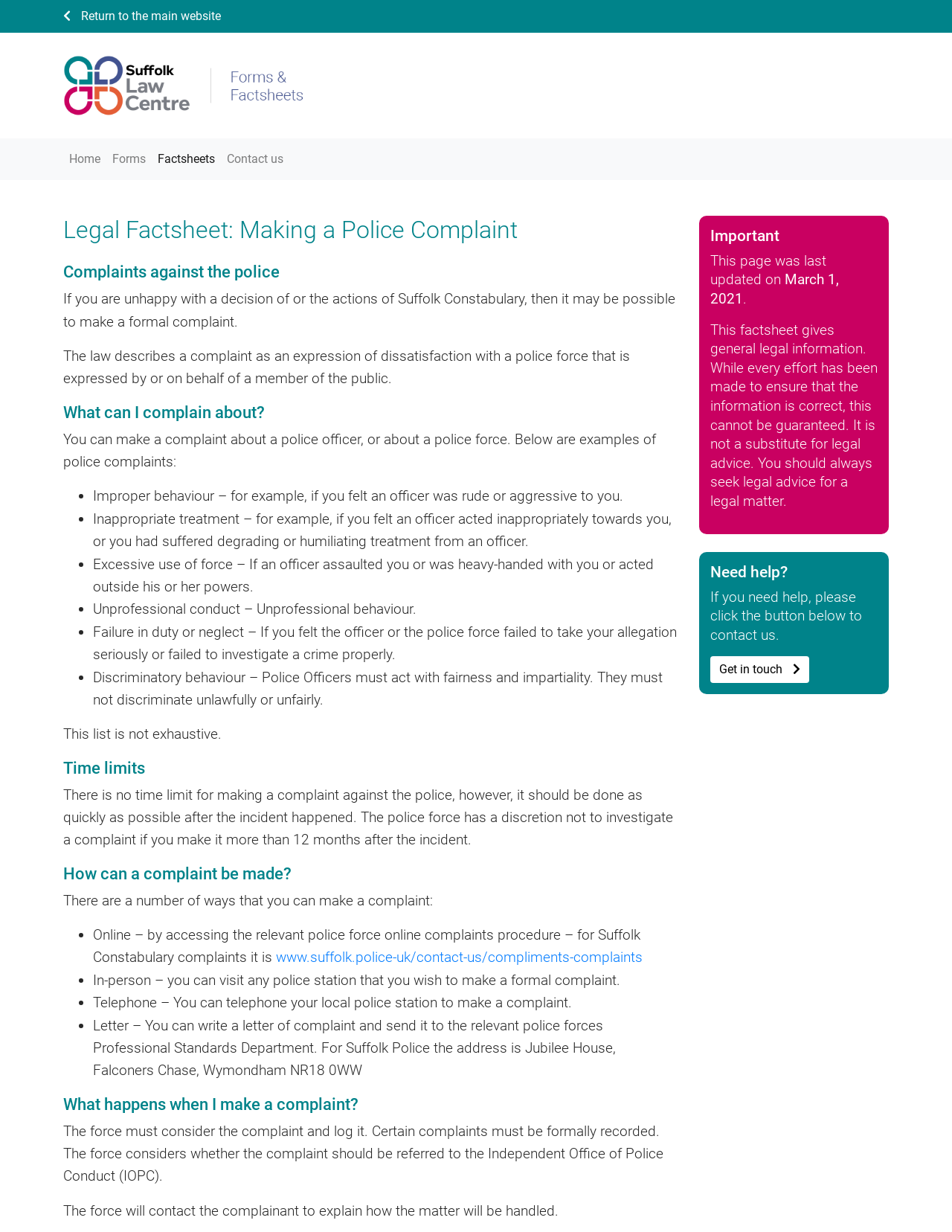Extract the bounding box for the UI element that matches this description: "Shipping".

None